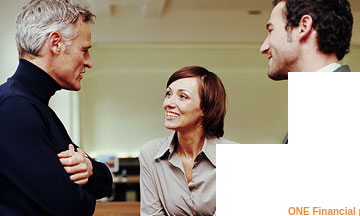Please give a concise answer to this question using a single word or phrase: 
How many people are engaged in the discussion?

Three